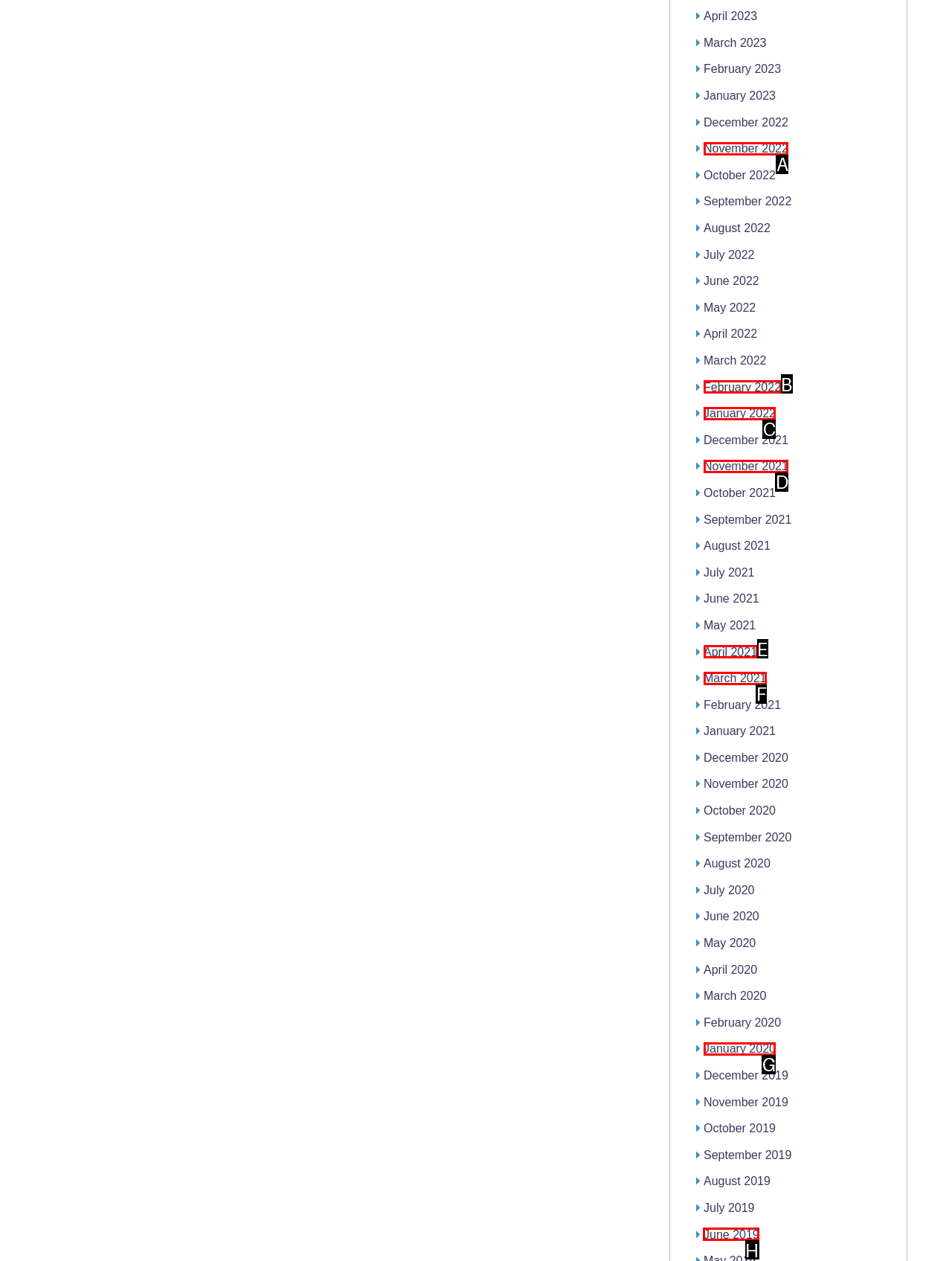Select the proper HTML element to perform the given task: View June 2019 Answer with the corresponding letter from the provided choices.

H